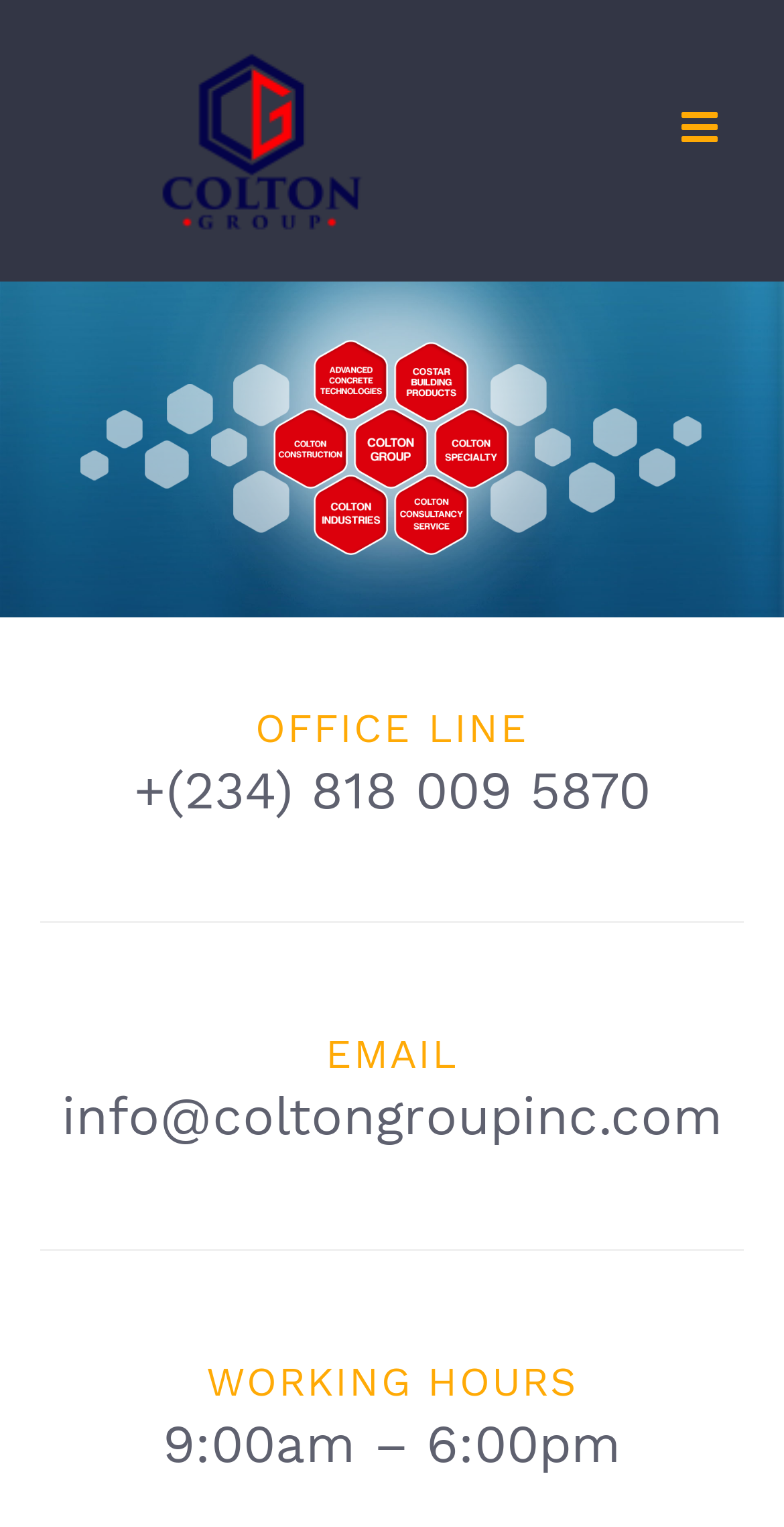Answer this question in one word or a short phrase: What are the working hours of Colton Group Inc?

9:00am – 6:00pm